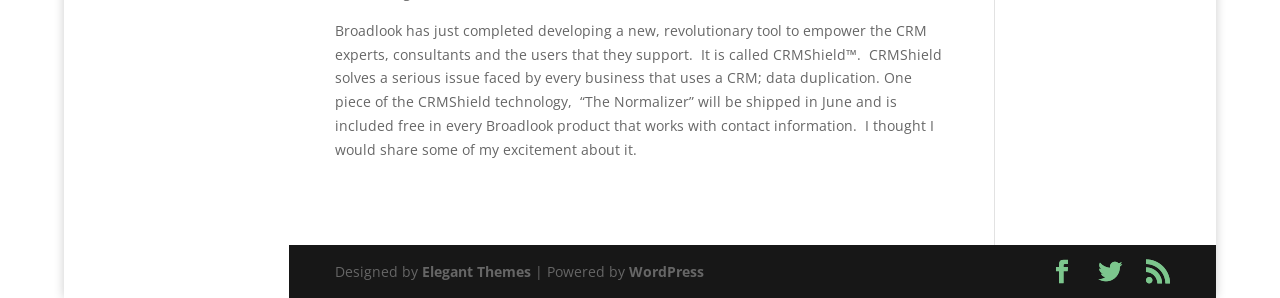What platform is the website powered by?
Please provide a comprehensive answer to the question based on the webpage screenshot.

The link 'WordPress' is preceded by the StaticText element '| Powered by', suggesting that the website is powered by WordPress.